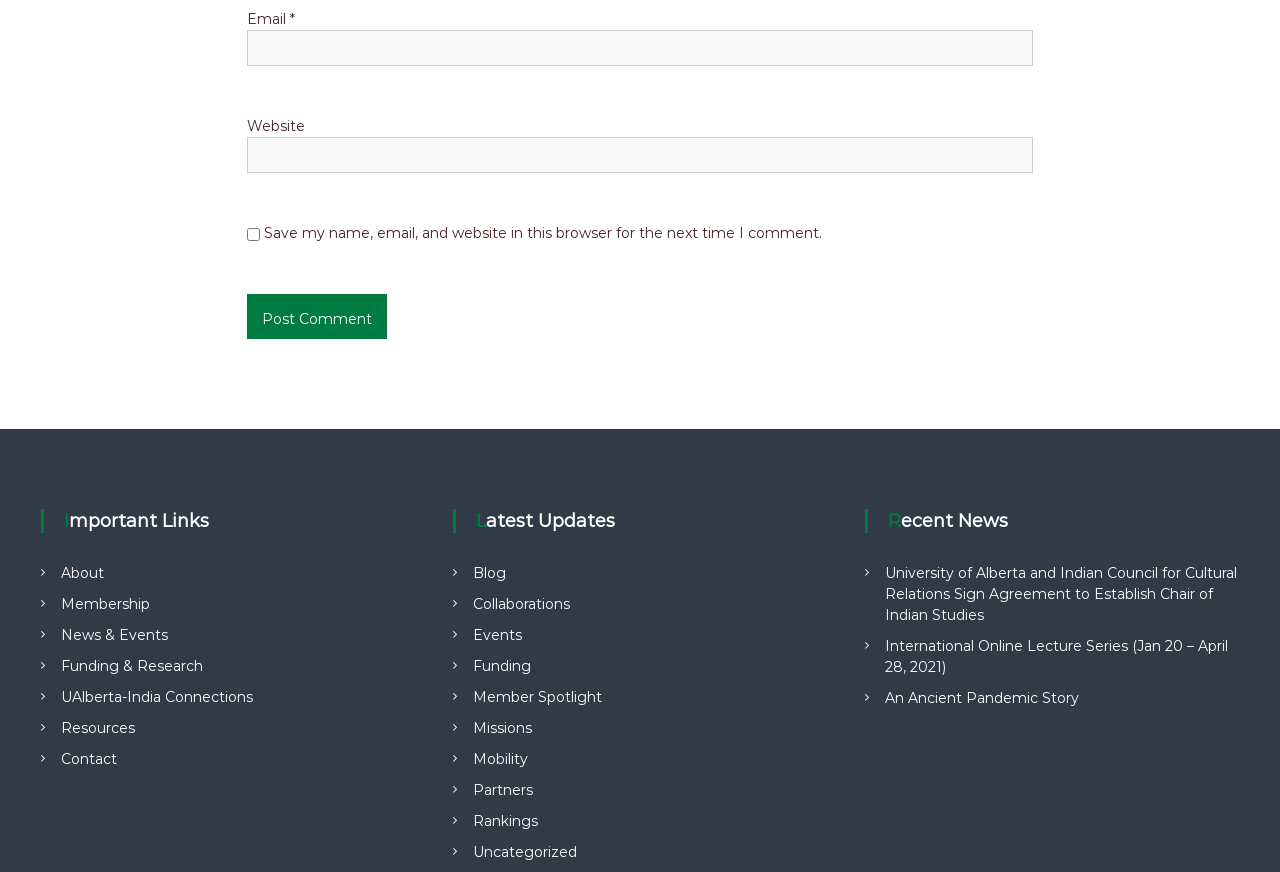Bounding box coordinates should be provided in the format (top-left x, top-left y, bottom-right x, bottom-right y) with all values between 0 and 1. Identify the bounding box for this UI element: UAlberta-India Connections

[0.048, 0.789, 0.198, 0.809]